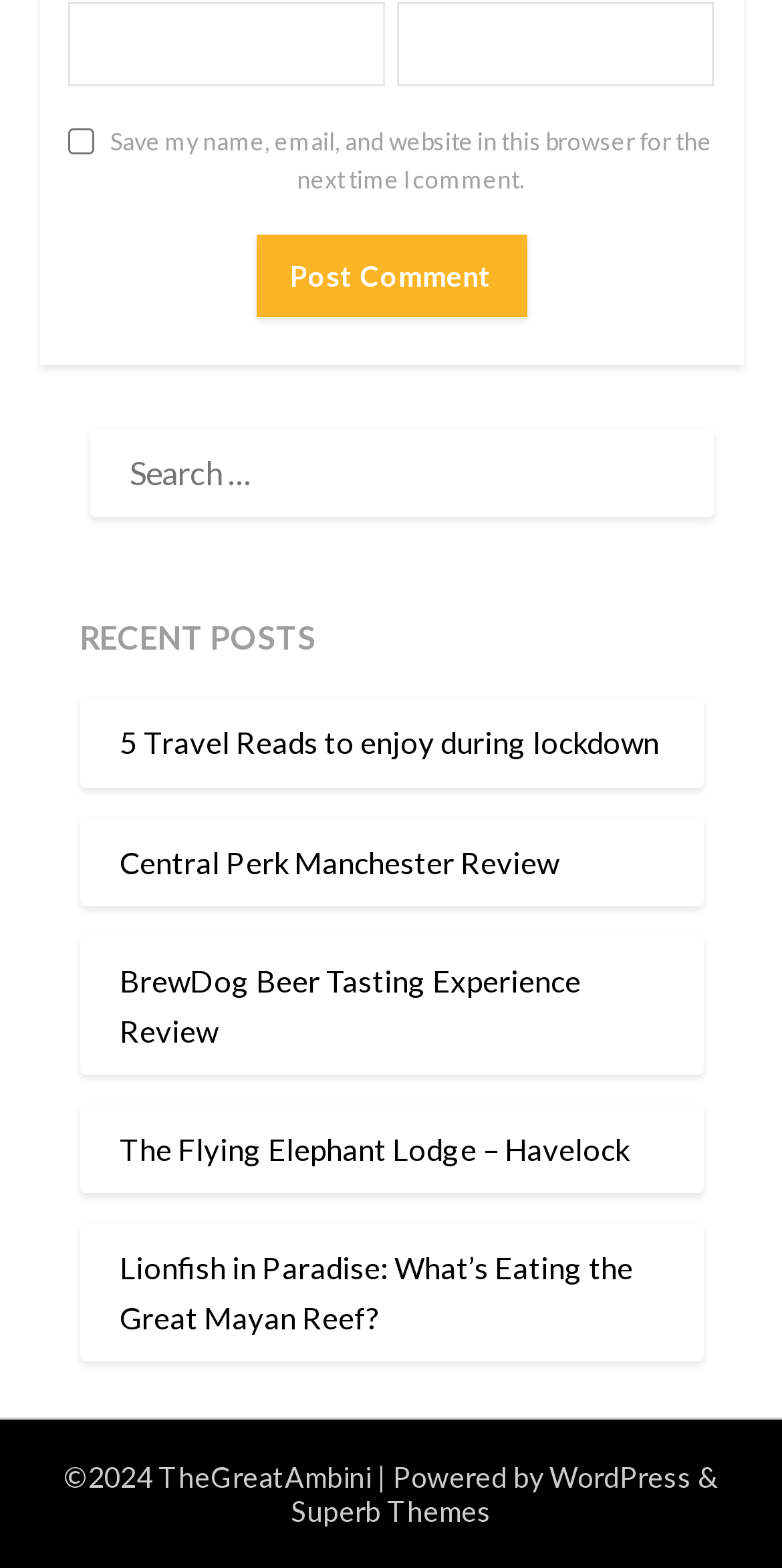Identify the bounding box of the UI element that matches this description: "Superb Themes".

[0.372, 0.952, 0.628, 0.974]